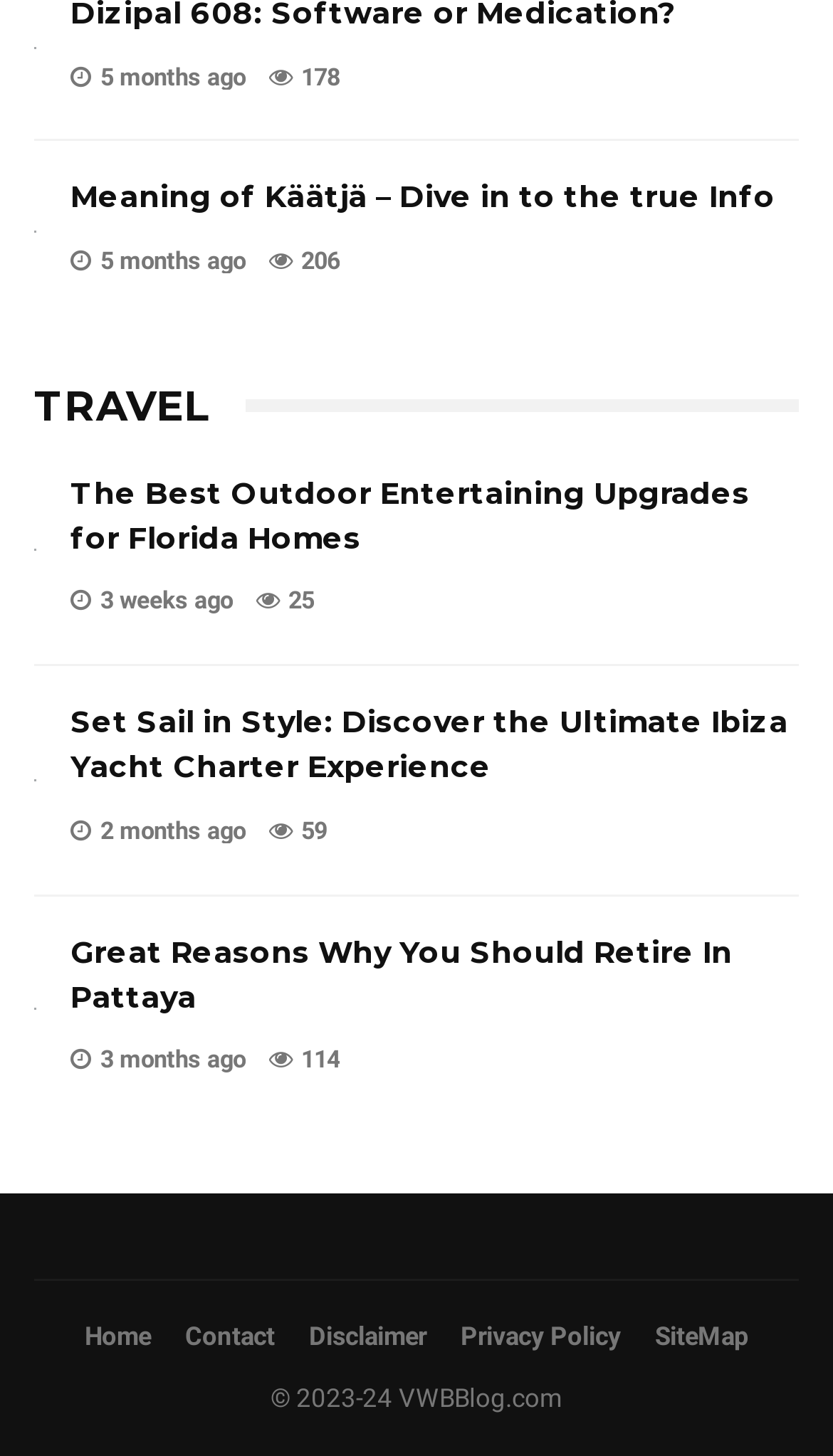Identify the bounding box coordinates of the region that should be clicked to execute the following instruction: "Go to the home page".

[0.081, 0.903, 0.201, 0.934]